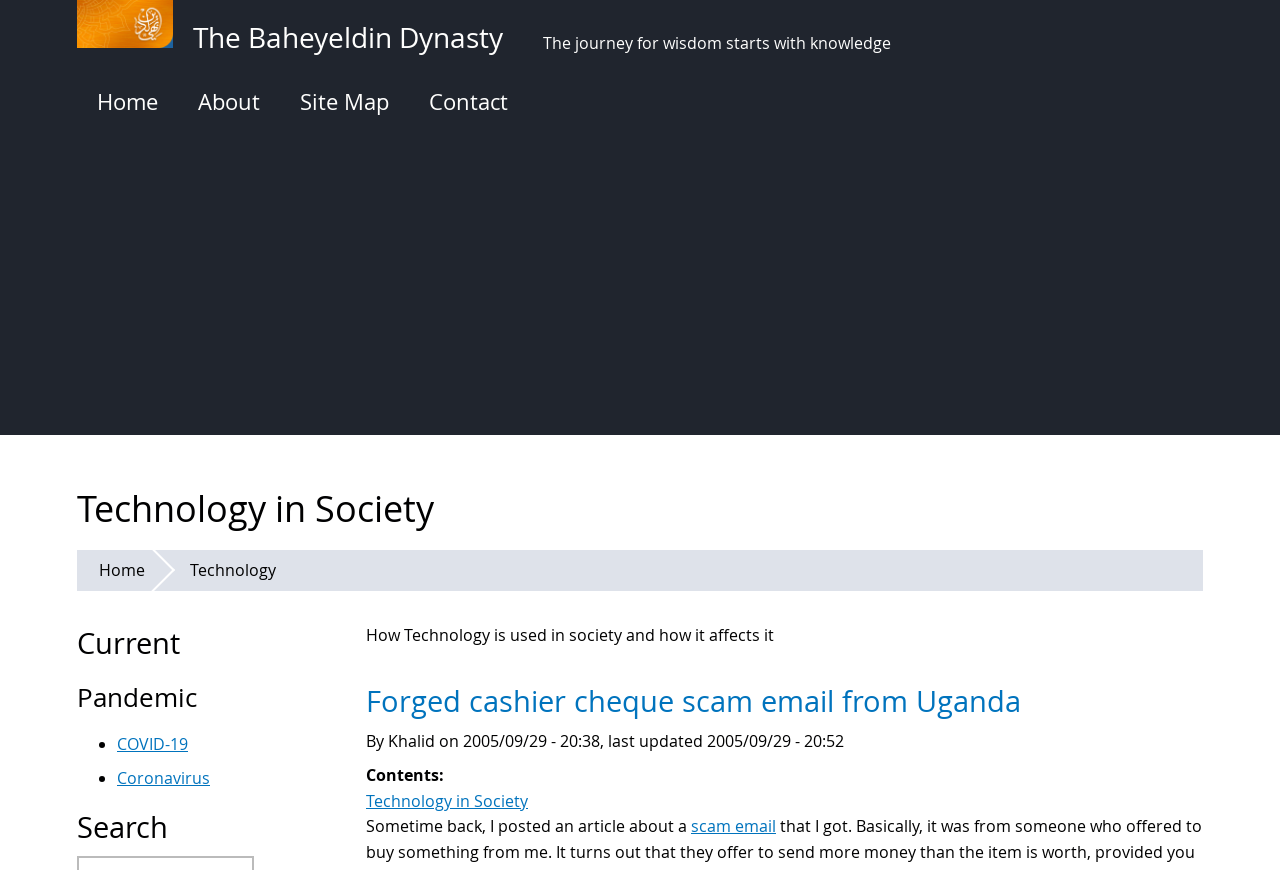Specify the bounding box coordinates for the region that must be clicked to perform the given instruction: "read about forged cashier cheque scam email".

[0.286, 0.784, 0.798, 0.827]